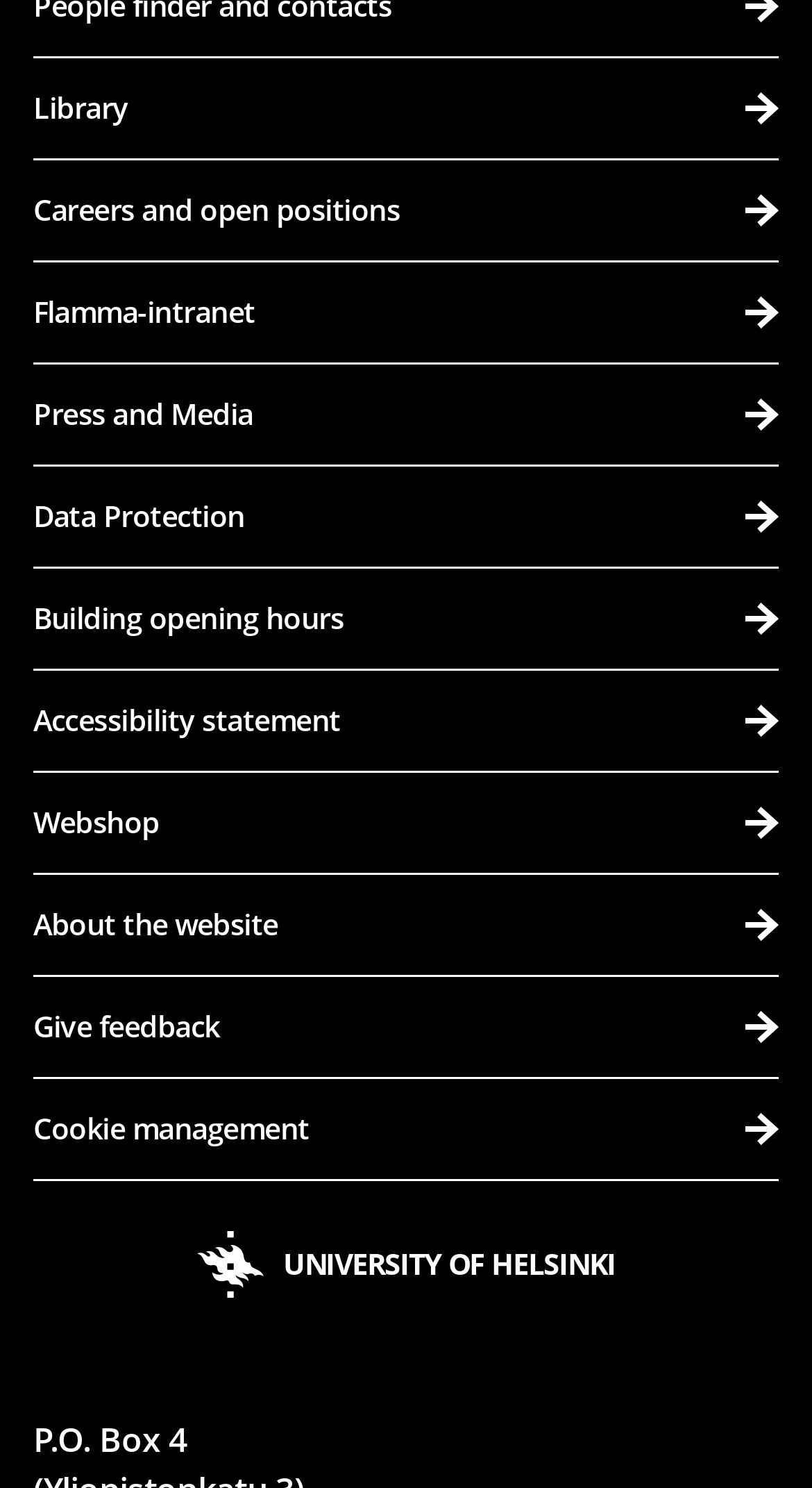Use a single word or phrase to answer this question: 
What is the purpose of the 'Give feedback' link?

To provide feedback